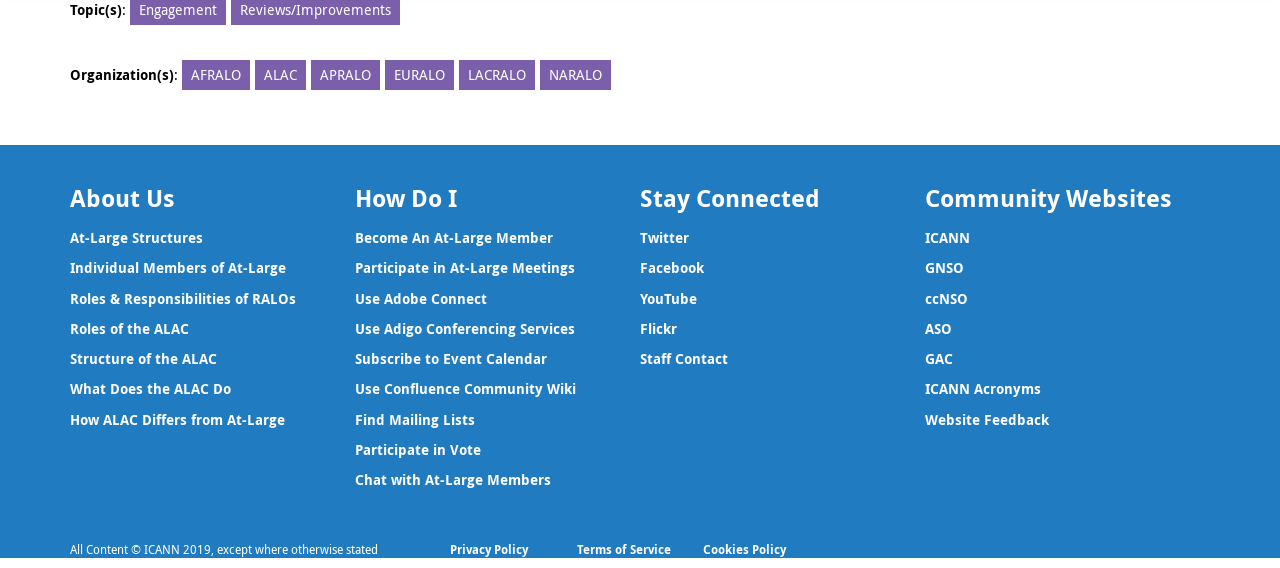Please mark the bounding box coordinates of the area that should be clicked to carry out the instruction: "Follow ICANN on Twitter".

[0.5, 0.401, 0.538, 0.435]